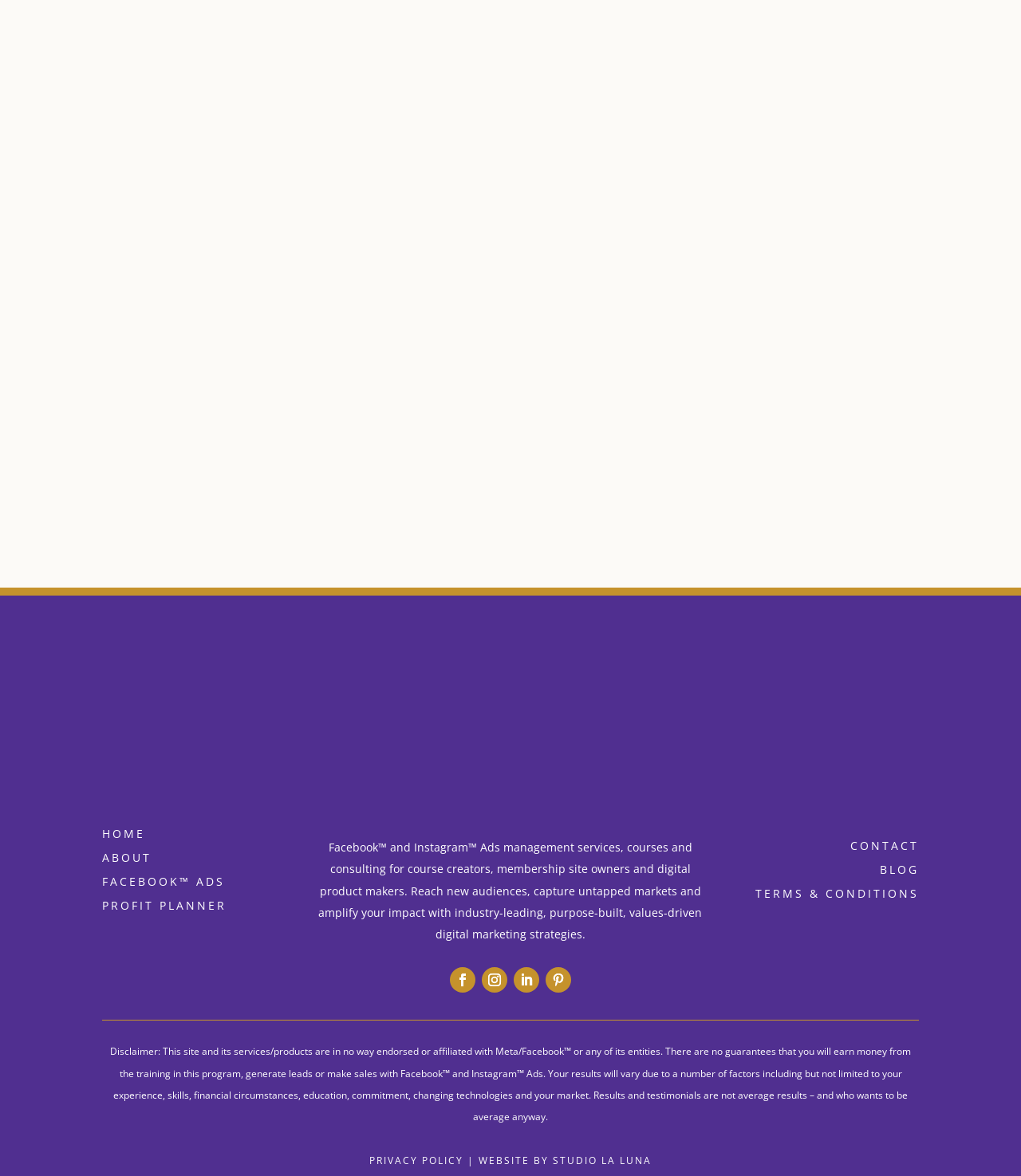Identify the bounding box coordinates of the clickable region necessary to fulfill the following instruction: "Click on the 'House of the Dragon' link". The bounding box coordinates should be four float numbers between 0 and 1, i.e., [left, top, right, bottom].

None